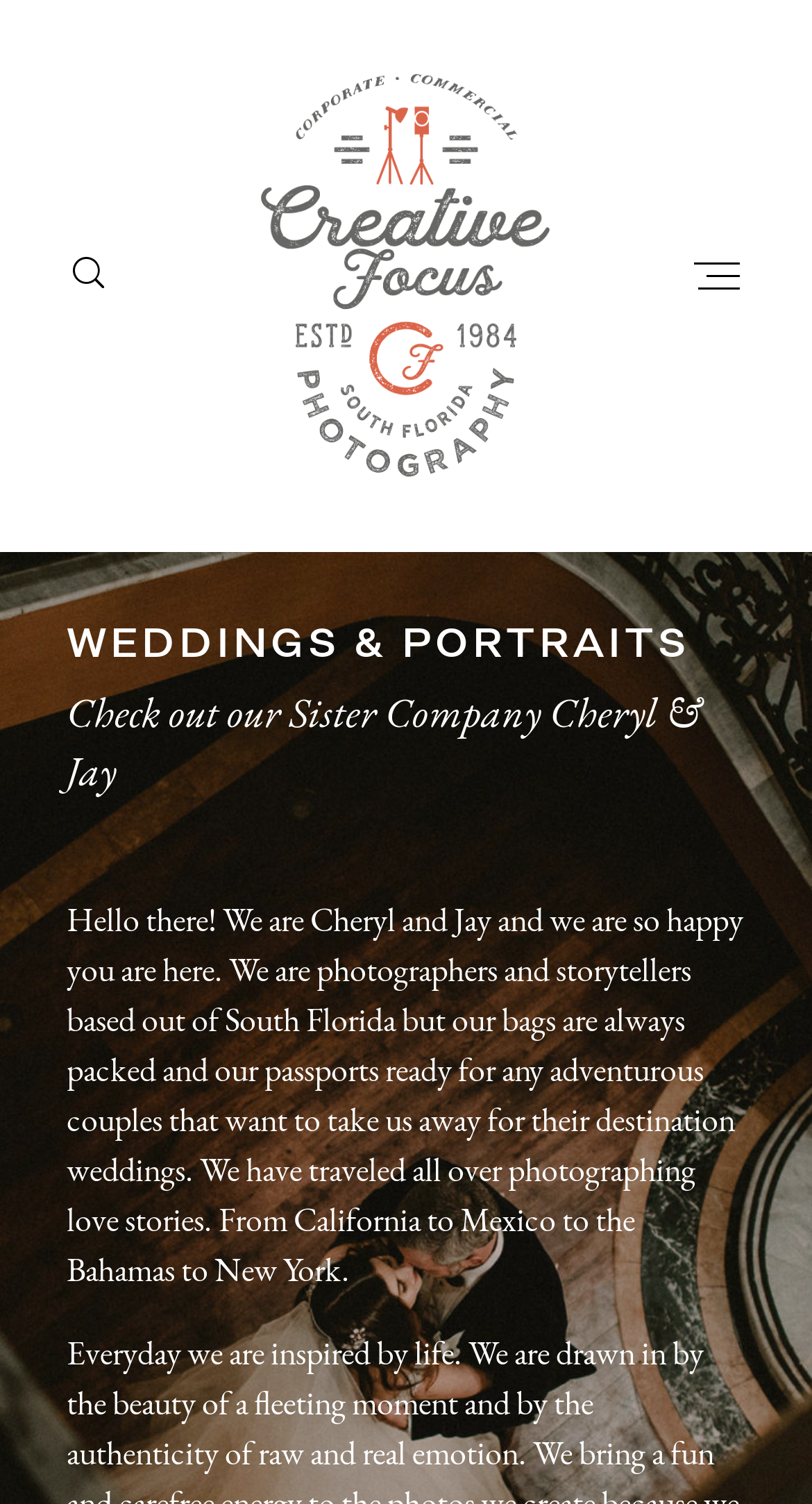Find the bounding box coordinates of the element I should click to carry out the following instruction: "view wedding galleries".

[0.082, 0.622, 0.918, 0.688]